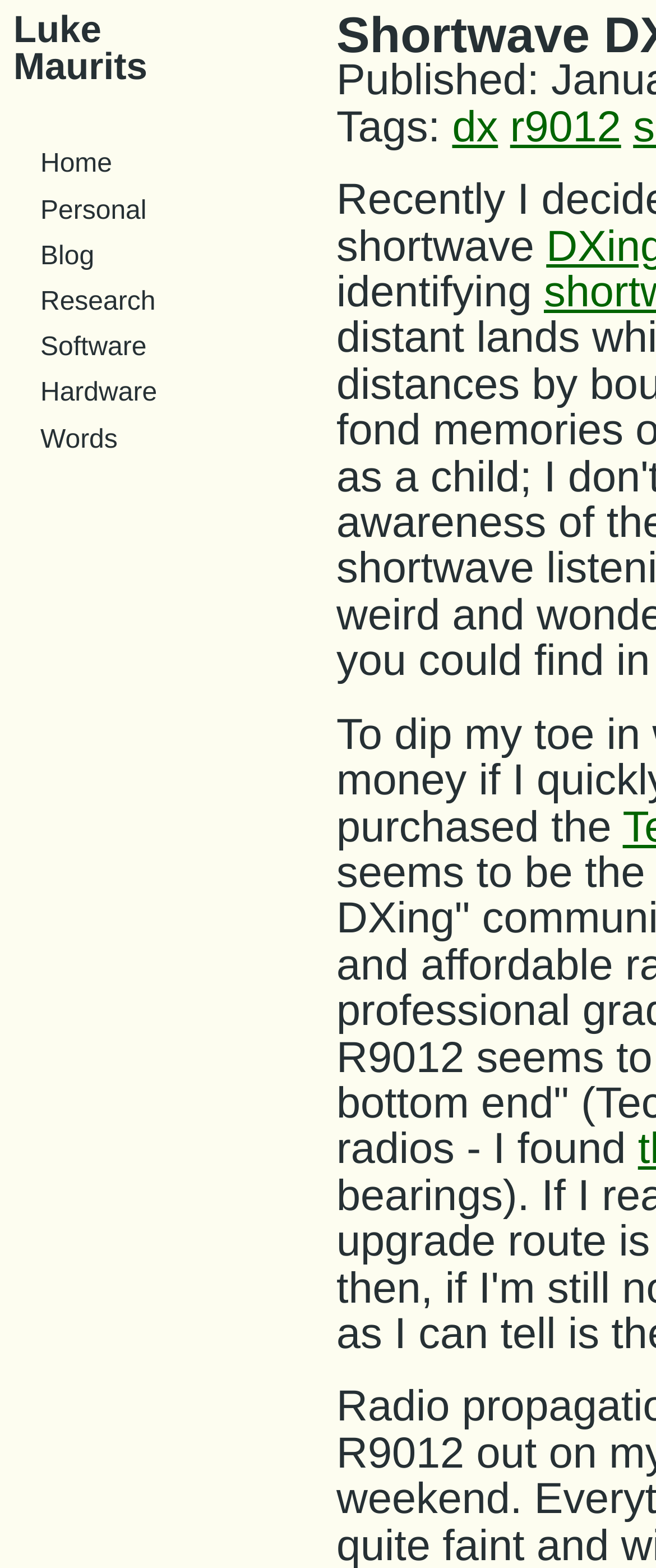Answer the question with a brief word or phrase:
How many people are listed at the top?

2